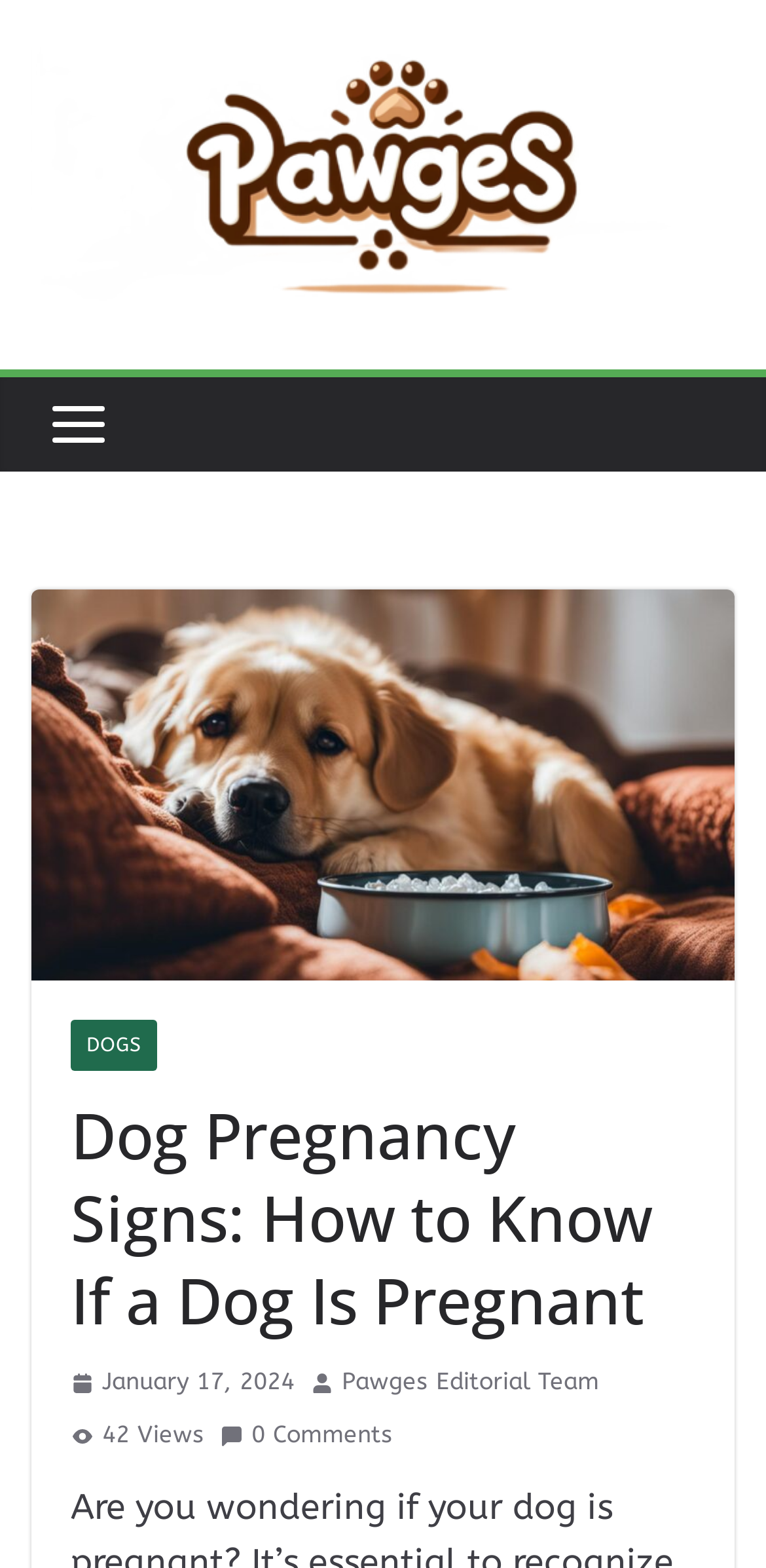Given the element description: "January 17, 2024January 16, 2024", predict the bounding box coordinates of the UI element it refers to, using four float numbers between 0 and 1, i.e., [left, top, right, bottom].

[0.092, 0.87, 0.385, 0.894]